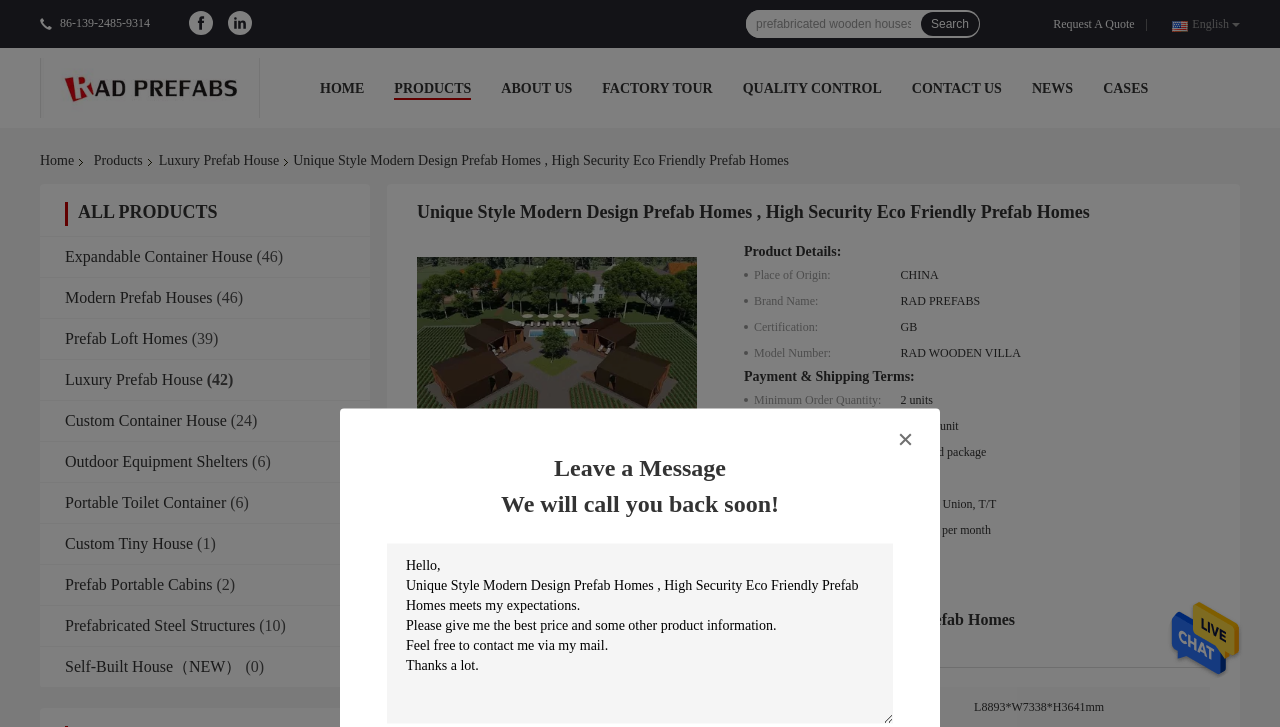What is the company name?
Please provide a comprehensive answer to the question based on the webpage screenshot.

I found the company name by looking at the logo and the text next to it, which says 'FOSHAN RAD PREFABS COMPANY LIMITED'. This is the name of the company.